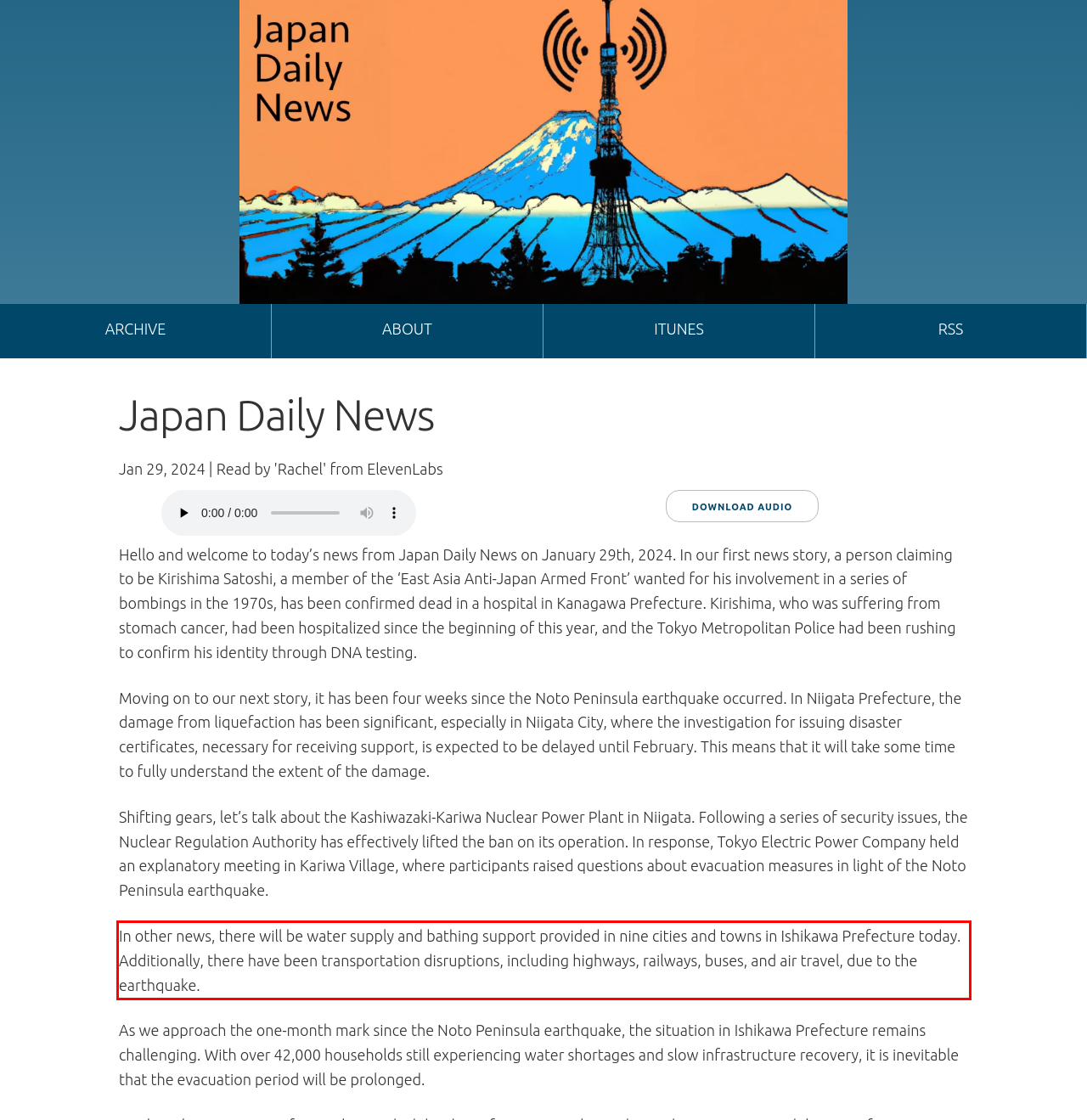You are given a screenshot of a webpage with a UI element highlighted by a red bounding box. Please perform OCR on the text content within this red bounding box.

In other news, there will be water supply and bathing support provided in nine cities and towns in Ishikawa Prefecture today. Additionally, there have been transportation disruptions, including highways, railways, buses, and air travel, due to the earthquake.